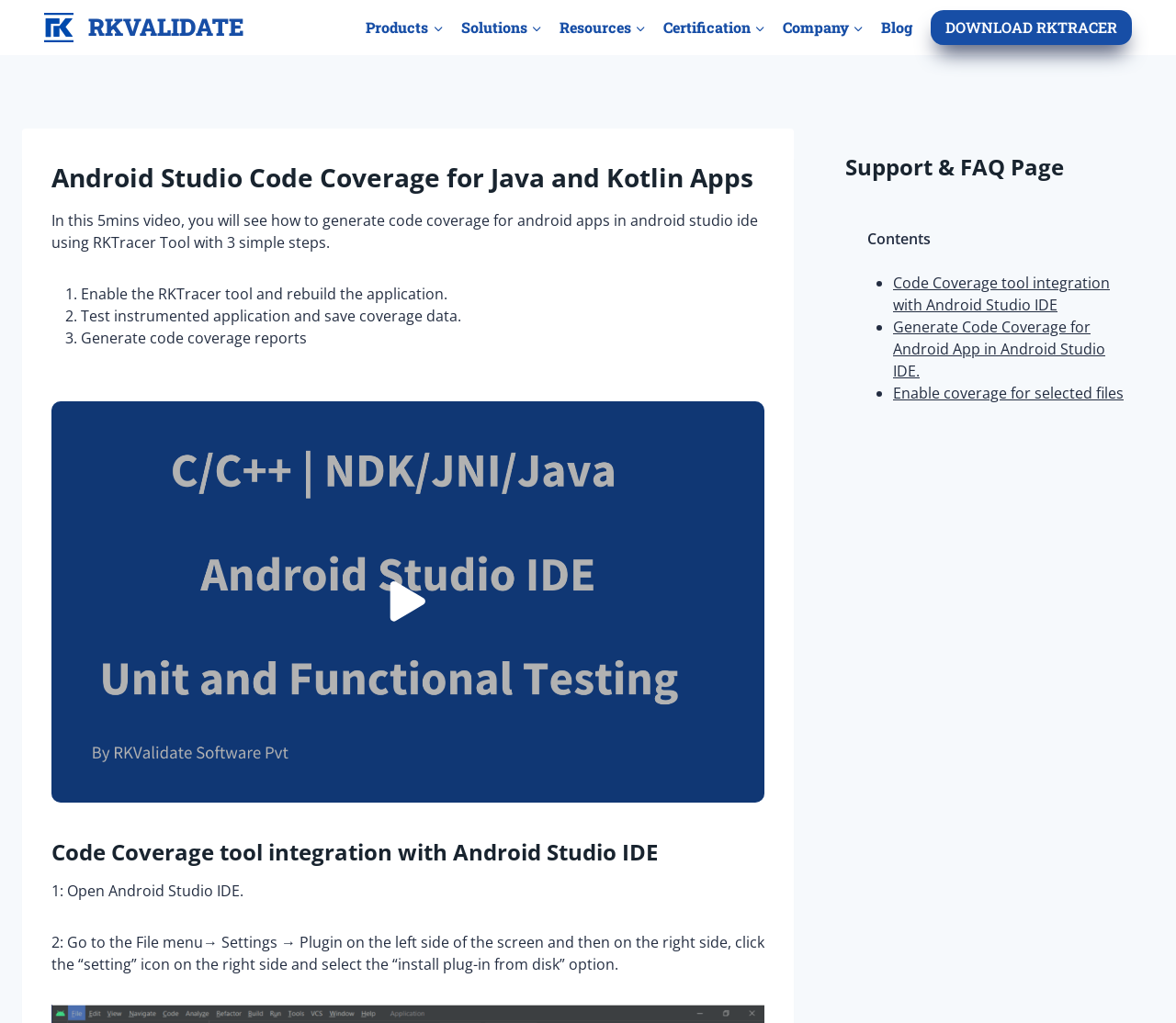Identify the bounding box coordinates for the UI element mentioned here: "https://www.primeservicesdubai.com/". Provide the coordinates as four float values between 0 and 1, i.e., [left, top, right, bottom].

None